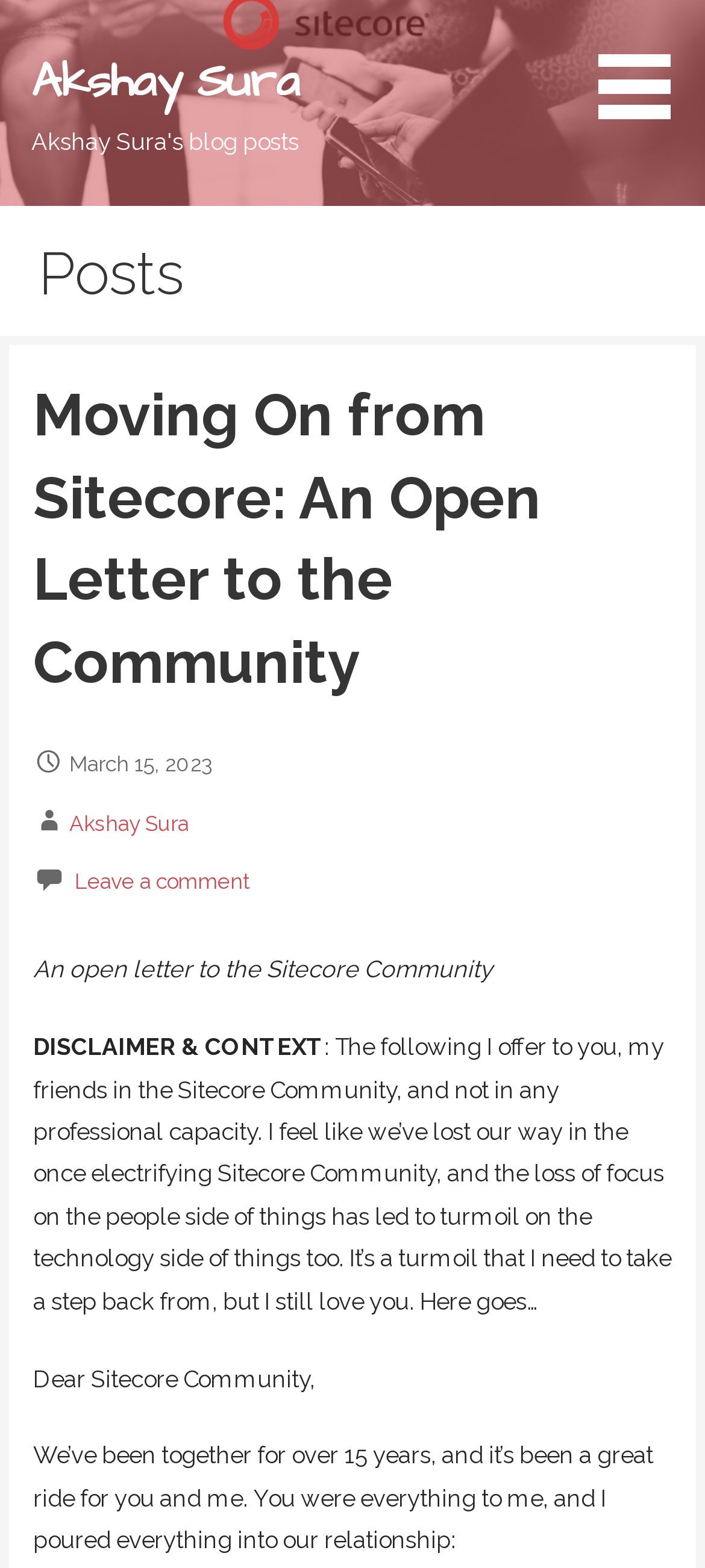Generate a thorough caption that explains the contents of the webpage.

The webpage is a blog post titled "Moving On from Sitecore: An Open Letter to the Community" by Akshay Sura. At the top, there is a link to the author's name, Akshay Sura, and a button on the right side. Below this, there is a heading that reads "Posts". 

Under the "Posts" heading, there is a header section that contains the title of the blog post, "Moving On from Sitecore: An Open Letter to the Community", which spans almost the entire width of the page. Below this, there is a section that displays the date "March 15, 2023", followed by a link to the author's name, Akshay Sura, and another link to "Leave a comment". 

The main content of the blog post starts with a brief introduction, "An open letter to the Sitecore Community", followed by a disclaimer and context section titled "DISCLAIMER & CONTEXT". The disclaimer text explains that the author is writing in a personal capacity and not professionally. 

The main body of the letter begins with a greeting, "Dear Sitecore Community", and continues with a heartfelt message expressing the author's feelings about the Sitecore Community, mentioning that they have been together for over 15 years and that the author has poured their heart into their relationship with the community.